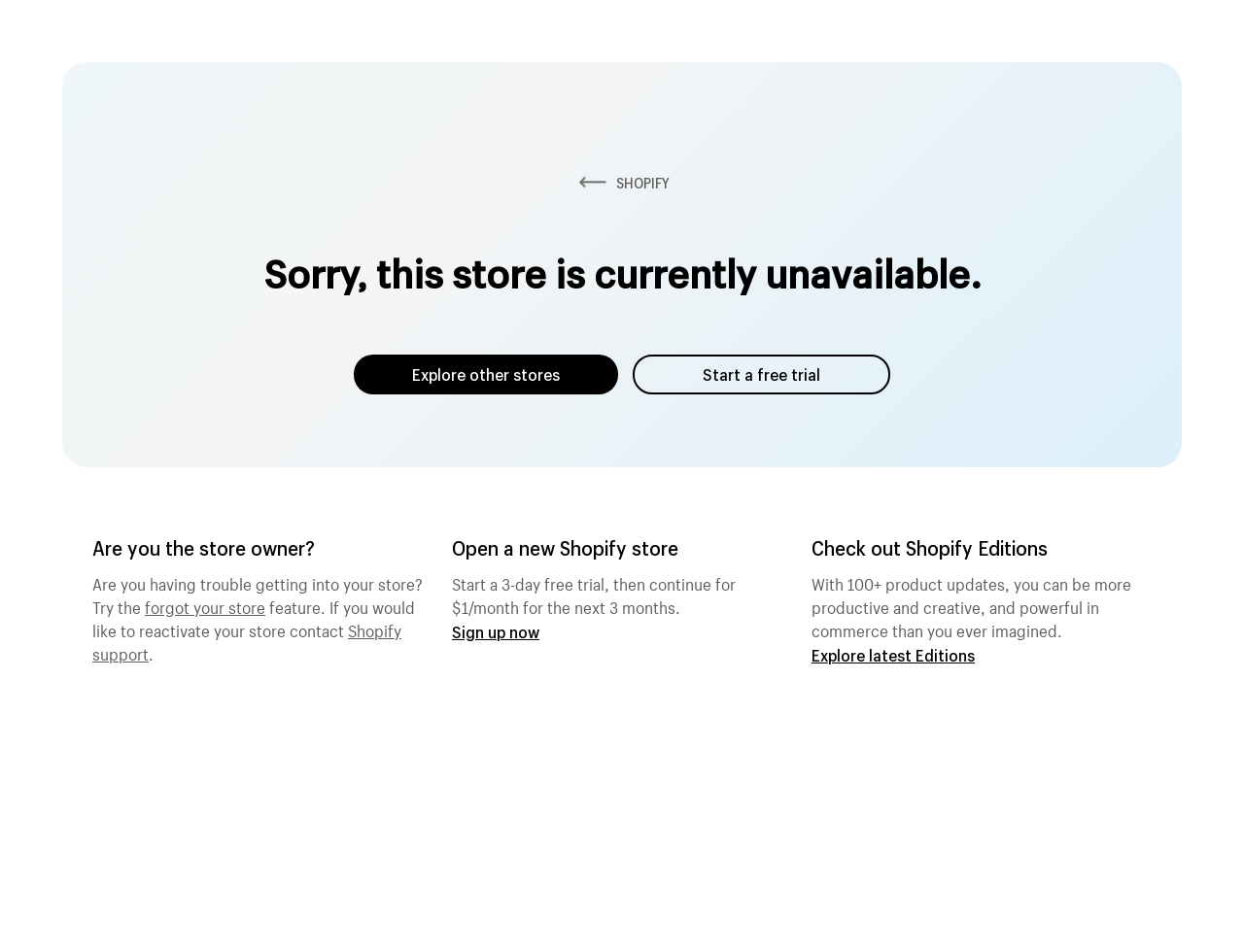What is the cost of continuing the store after the free trial?
Using the visual information, reply with a single word or short phrase.

$1/month